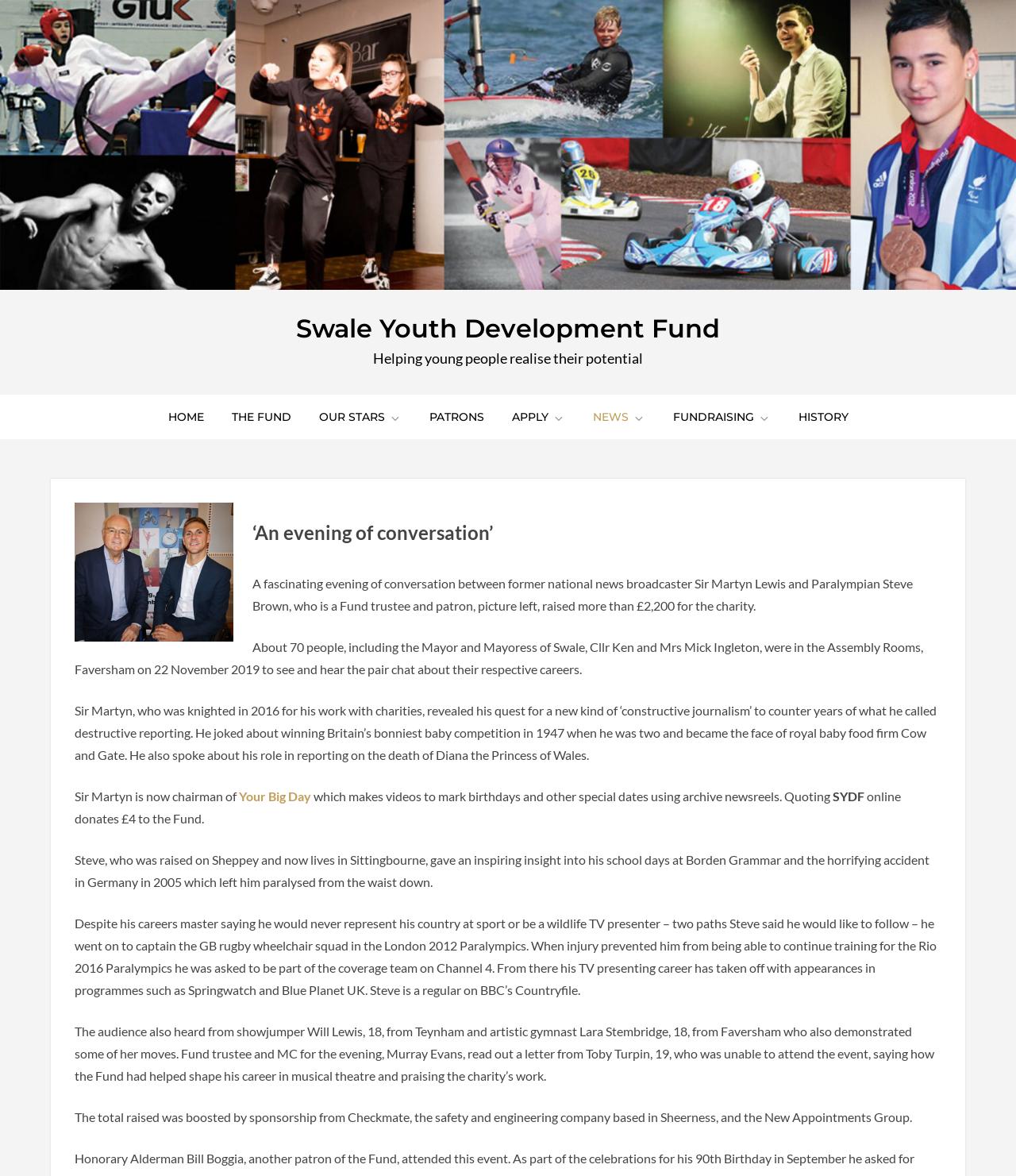What is Steve Brown's profession? Examine the screenshot and reply using just one word or a brief phrase.

TV presenter